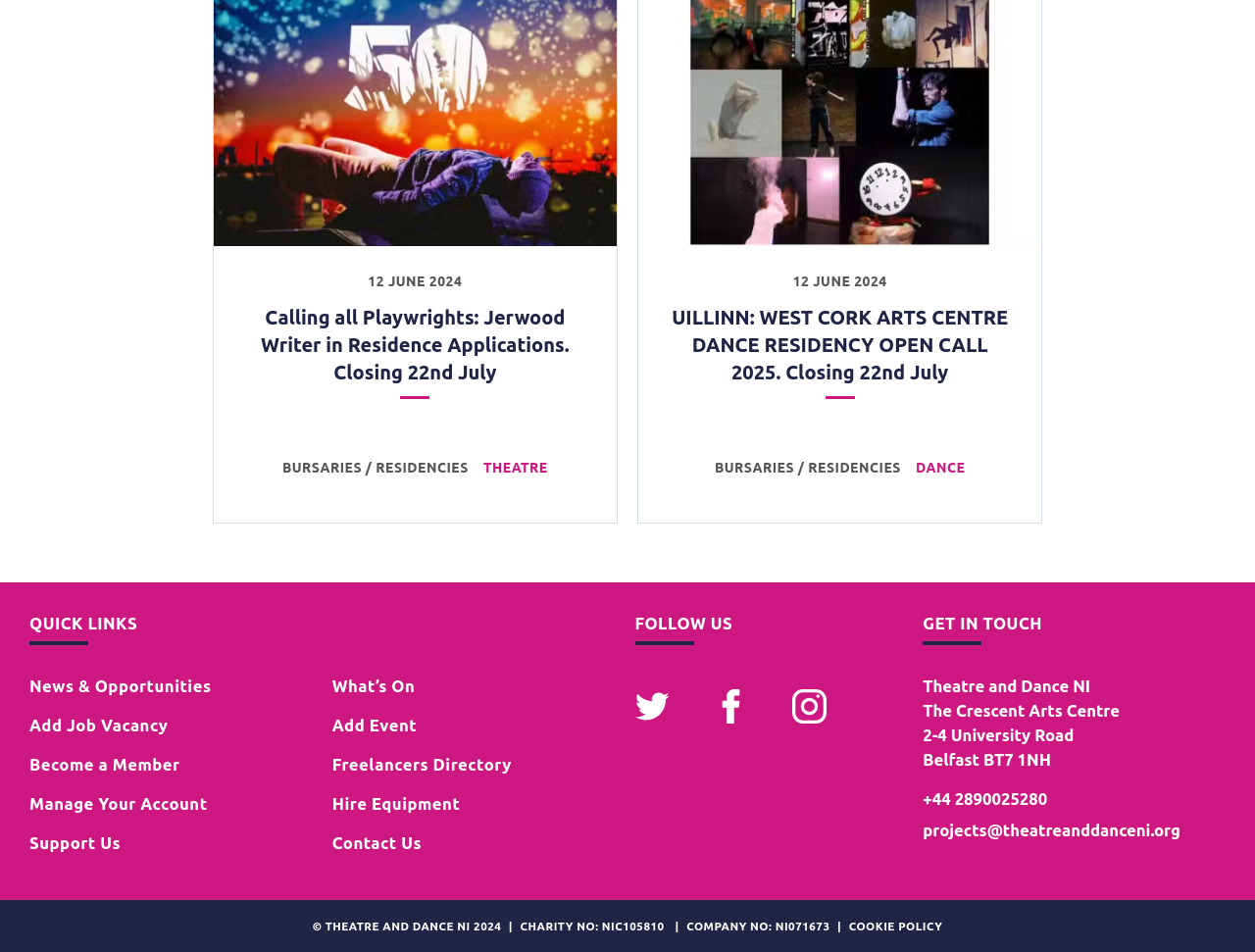How many links are present in the QUICK LINKS section?
Answer the question based on the image using a single word or a brief phrase.

9